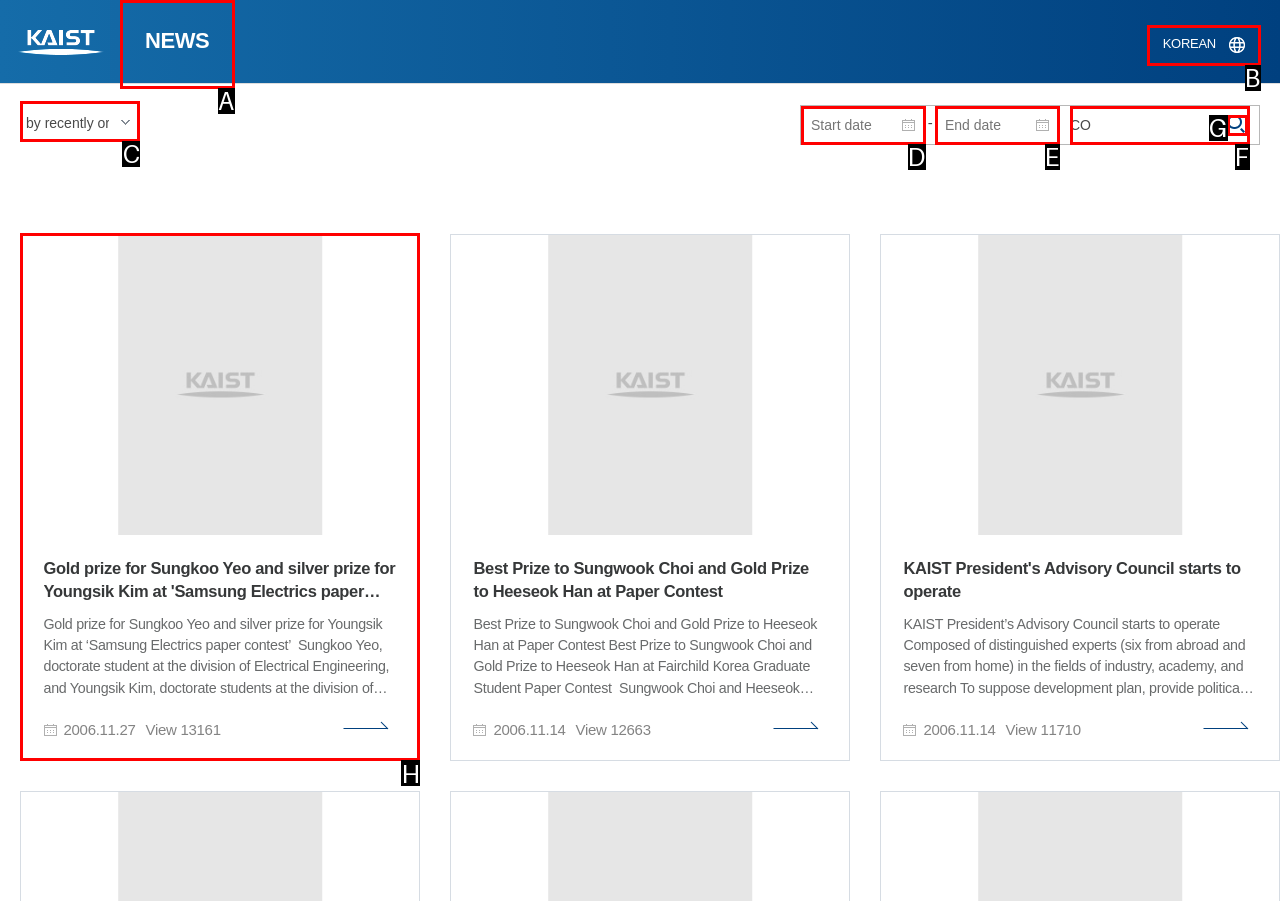Select the UI element that should be clicked to execute the following task: Select a search condition
Provide the letter of the correct choice from the given options.

C